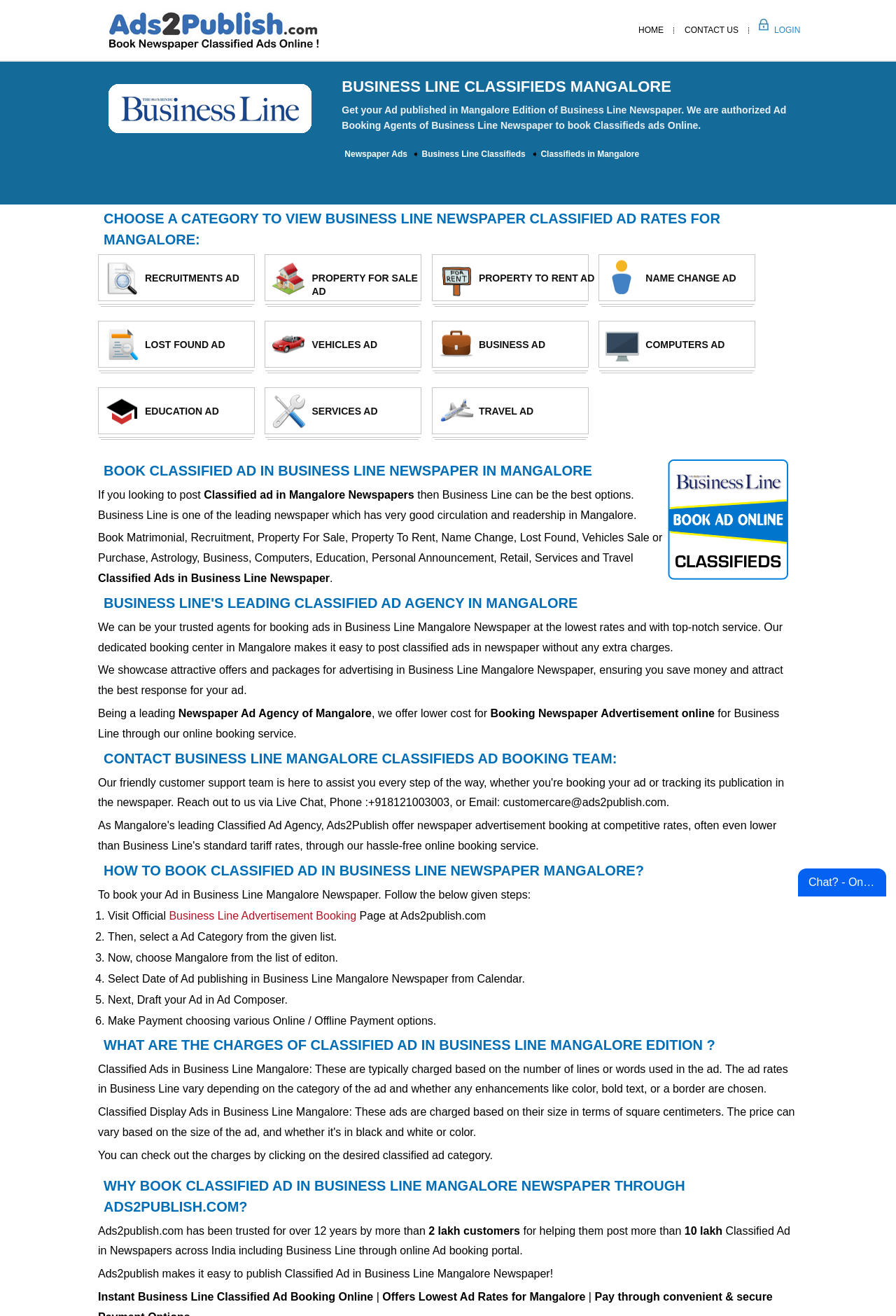Provide the bounding box coordinates of the area you need to click to execute the following instruction: "Click on HOME".

[0.713, 0.018, 0.741, 0.028]